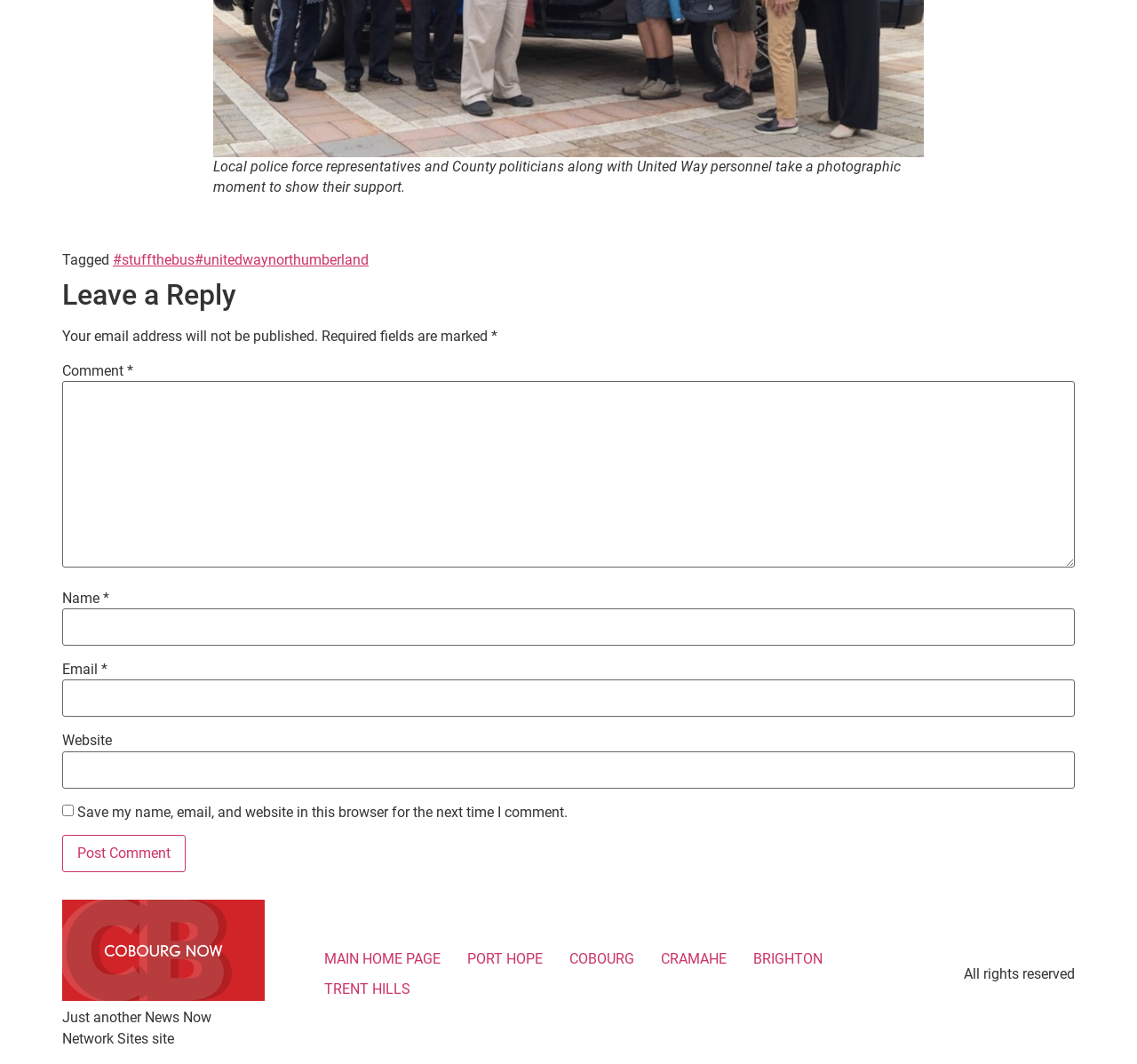Kindly determine the bounding box coordinates for the clickable area to achieve the given instruction: "Visit the main home page".

[0.273, 0.888, 0.399, 0.916]